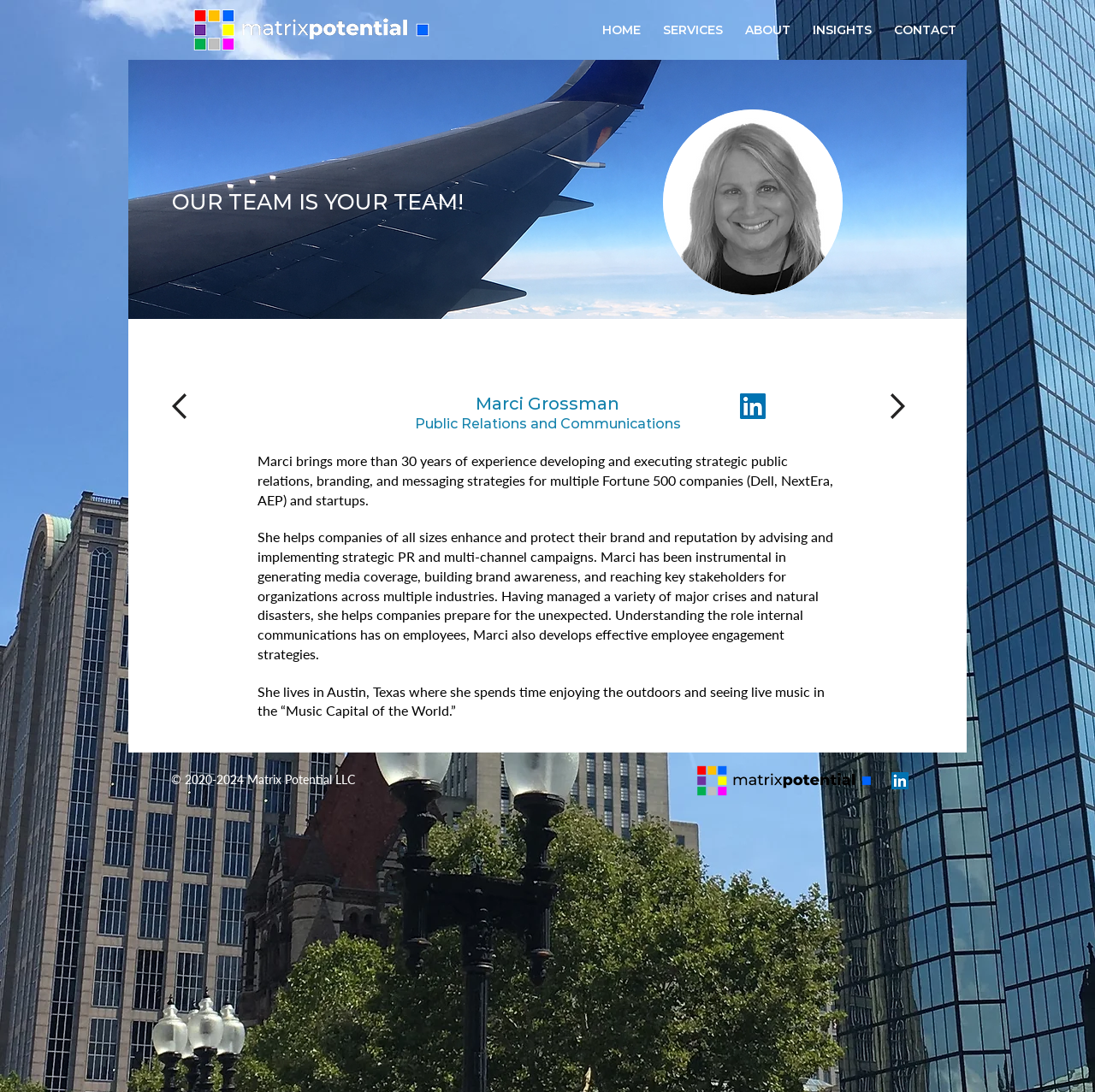Using the element description: "CONTACT", determine the bounding box coordinates. The coordinates should be in the format [left, top, right, bottom], with values between 0 and 1.

[0.806, 0.013, 0.884, 0.042]